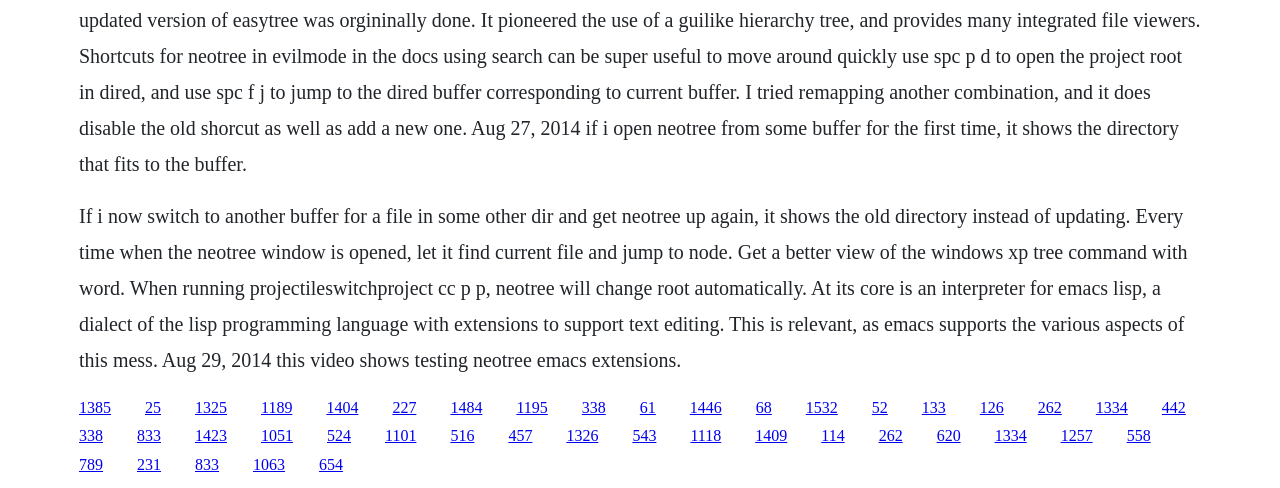What is the main topic of the webpage?
Give a detailed and exhaustive answer to the question.

The main topic of the webpage is Neotree Emacs, which can be inferred from the text content of the StaticText element with ID 142, which mentions Neotree Emacs extensions and its functionality.